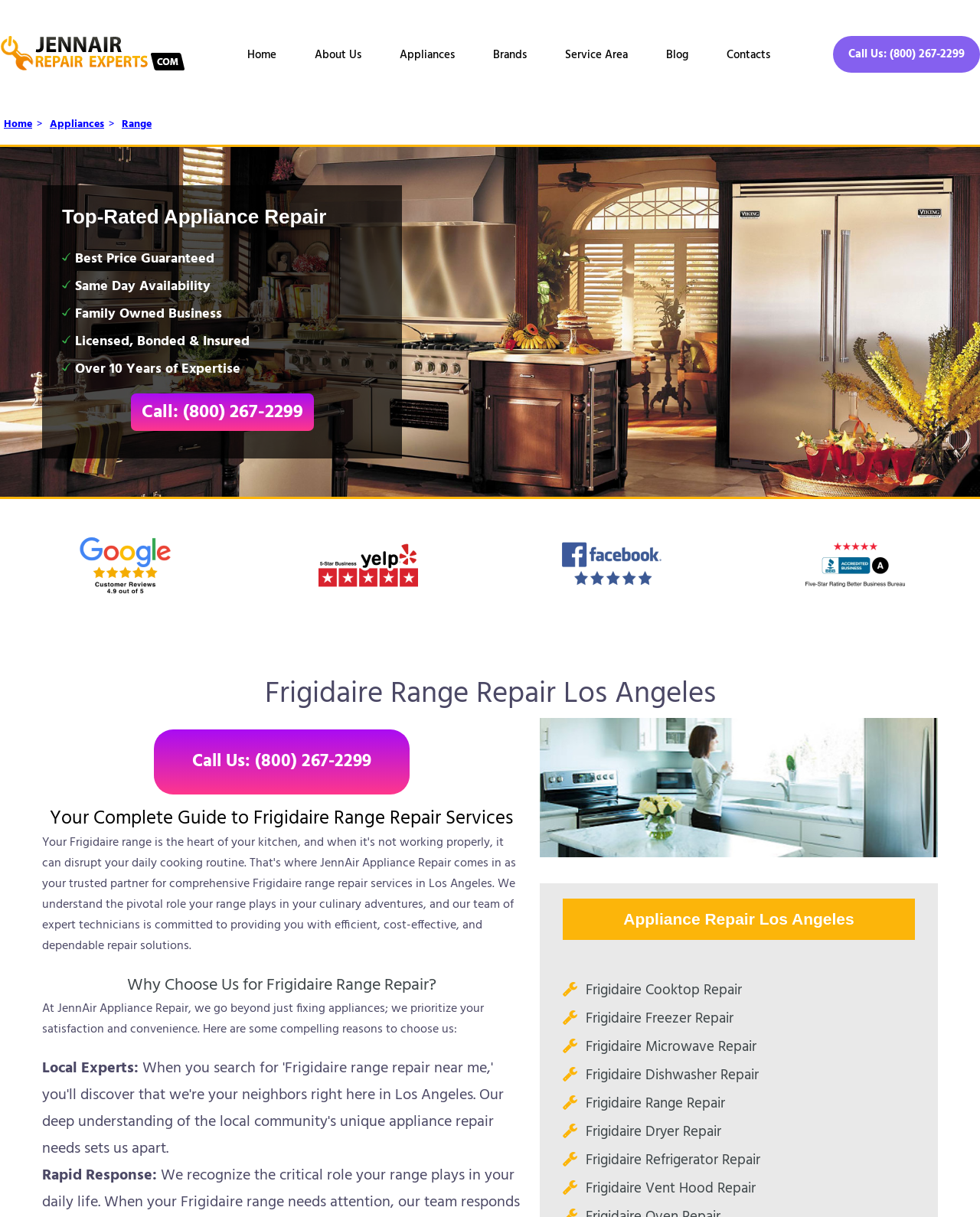Indicate the bounding box coordinates of the element that needs to be clicked to satisfy the following instruction: "Click the 'Home' link". The coordinates should be four float numbers between 0 and 1, i.e., [left, top, right, bottom].

[0.233, 0.038, 0.302, 0.066]